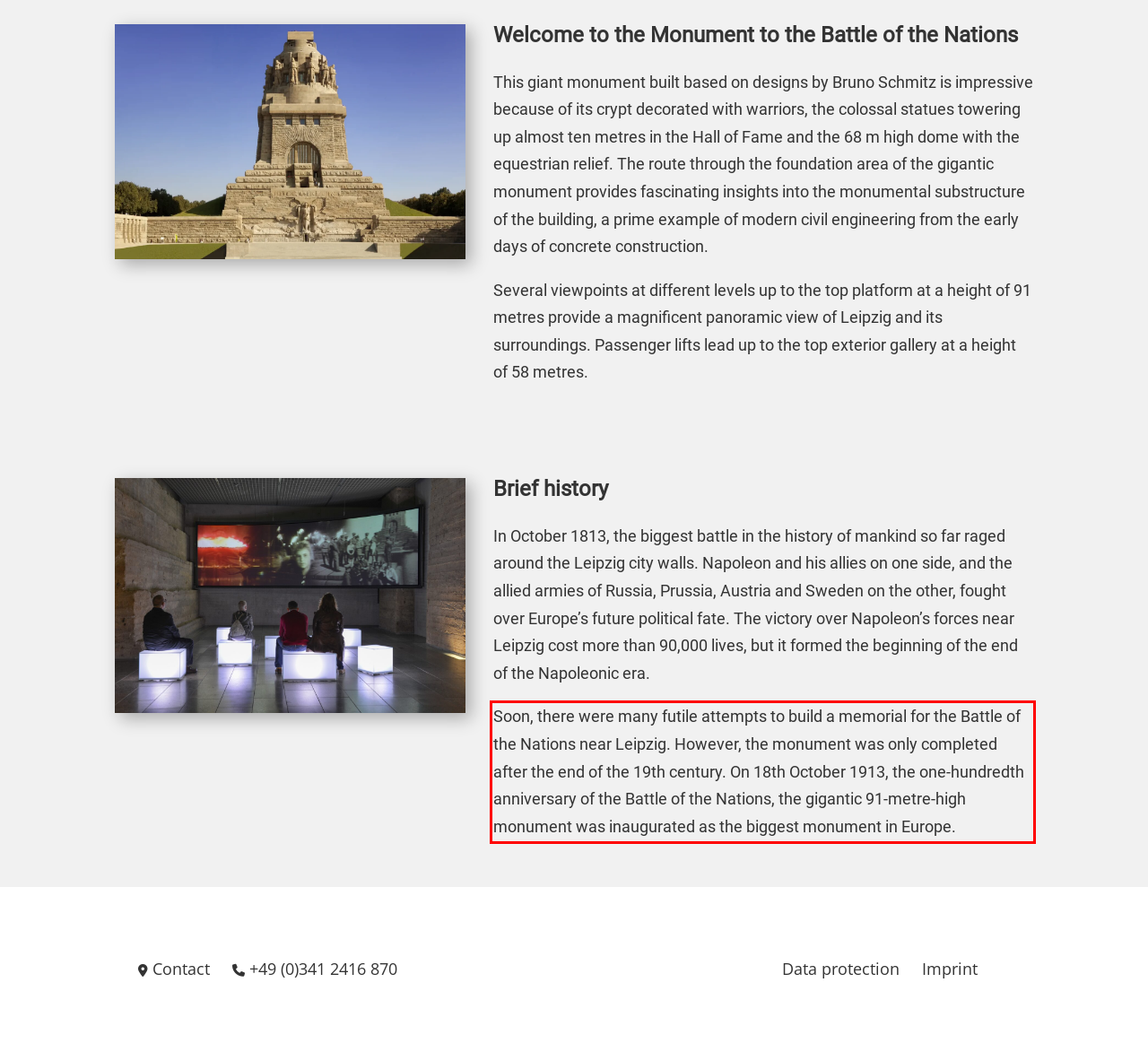Examine the screenshot of the webpage, locate the red bounding box, and generate the text contained within it.

Soon, there were many futile attempts to build a memorial for the Battle of the Nations near Leipzig. However, the monument was only completed after the end of the 19th century. On 18th October 1913, the one-hundredth anniversary of the Battle of the Nations, the gigantic 91-metre-high monument was inaugurated as the biggest monument in Europe.